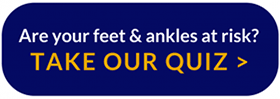What is the impact of arthritis on daily life?
Please provide a single word or phrase based on the screenshot.

impacts daily mobility and quality of life